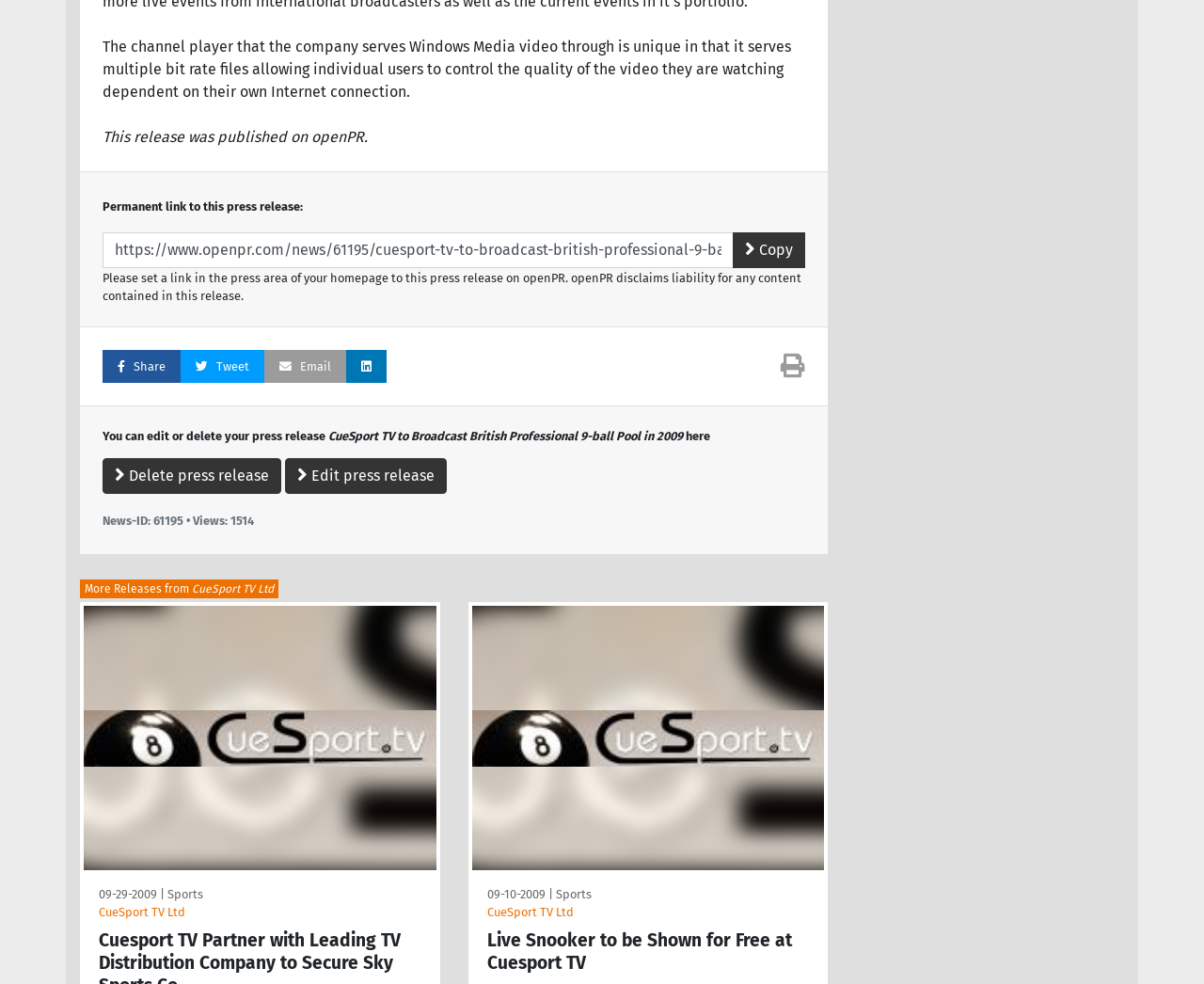Please identify the bounding box coordinates of the area that needs to be clicked to fulfill the following instruction: "Copy the permalink."

[0.095, 0.245, 0.716, 0.263]